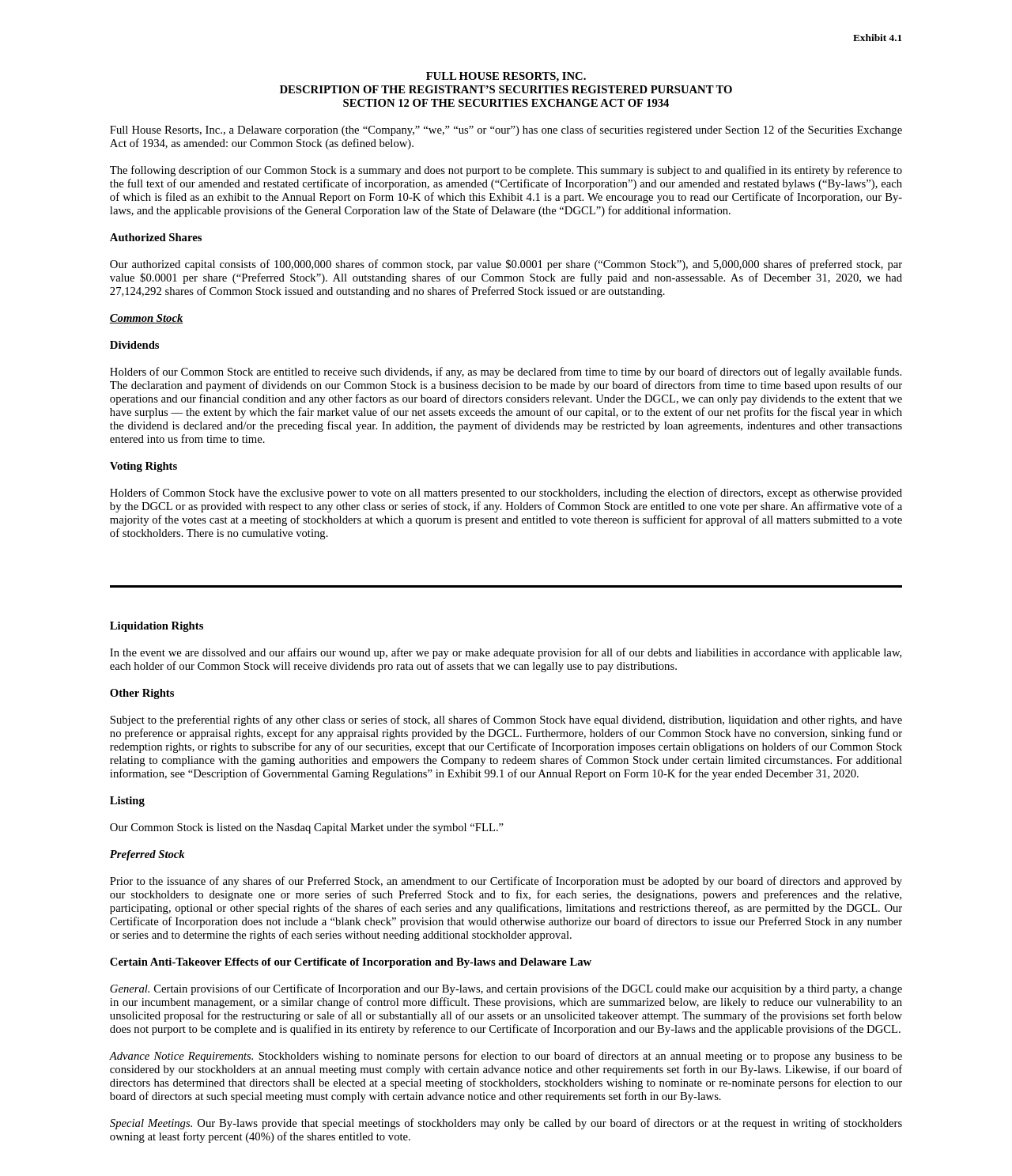Offer a comprehensive description of the webpage’s content and structure.

This webpage appears to be a corporate document, specifically an exhibit from a company's annual report. The page is divided into sections, each with a clear heading, and contains a significant amount of text.

At the top of the page, there is a heading "Exhibit 4.1" followed by the company name "FULL HOUSE RESORTS, INC." and a description of the registrant's securities registered pursuant to Section 12 of the Securities Exchange Act of 1934.

Below this heading, there is a section describing the company's common stock, including the number of authorized shares, the par value, and the voting rights of holders. This section also discusses the payment of dividends, the liquidation rights of holders, and other rights associated with the common stock.

The next section is dedicated to the company's preferred stock, explaining that prior to the issuance of any shares, an amendment to the company's Certificate of Incorporation must be adopted by the board of directors and approved by stockholders.

Further down the page, there is a section discussing certain anti-takeover effects of the company's Certificate of Incorporation and By-laws, as well as Delaware law. This section explains that certain provisions could make it more difficult for a third party to acquire the company or change its management.

The final sections of the page discuss advance notice requirements for stockholders wishing to nominate persons for election to the board of directors or propose business to be considered by stockholders, as well as the rules for calling special meetings of stockholders.

Throughout the page, the text is organized into clear sections with headings, making it easy to navigate and understand the content.